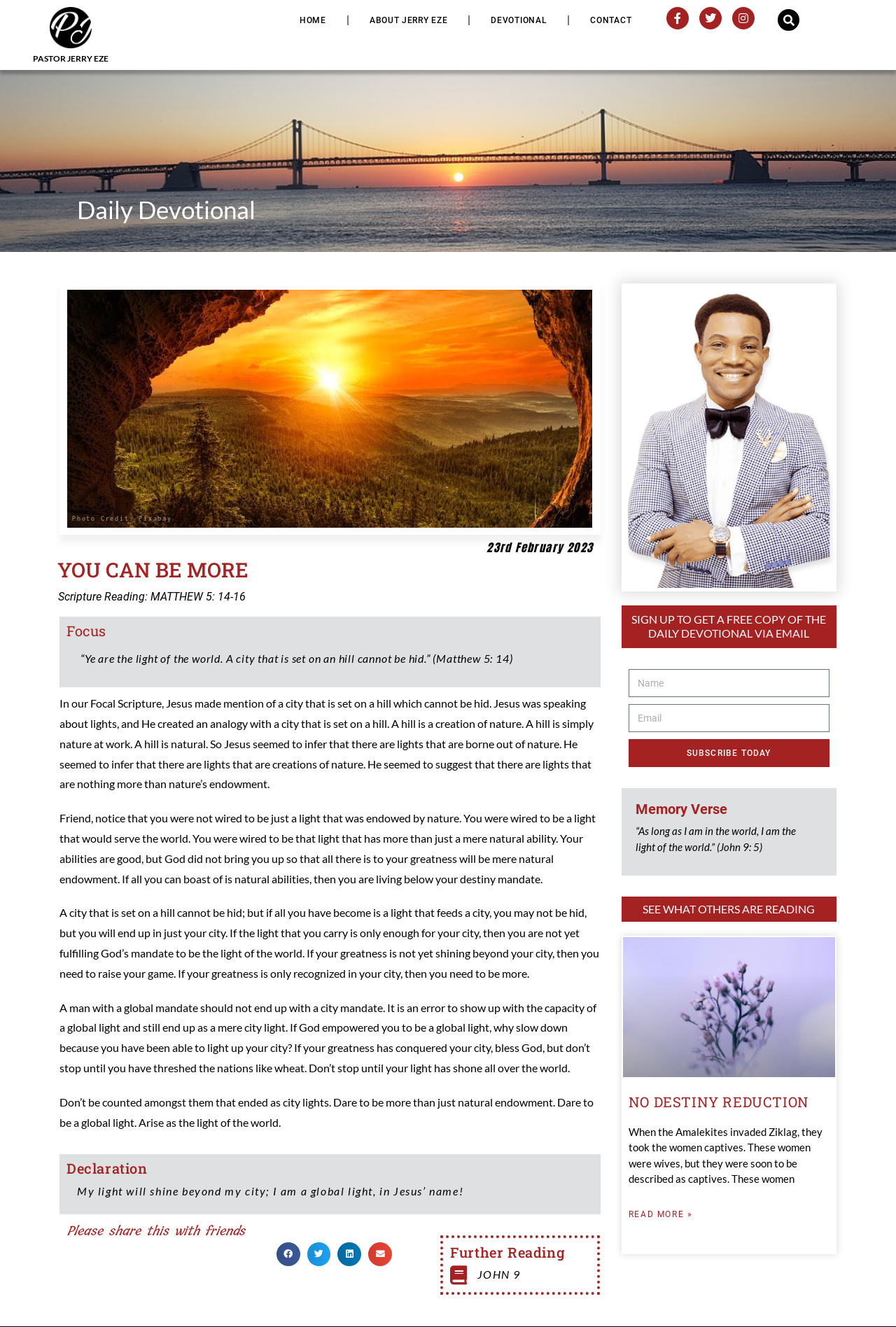How many social media links are available? Look at the image and give a one-word or short phrase answer.

3